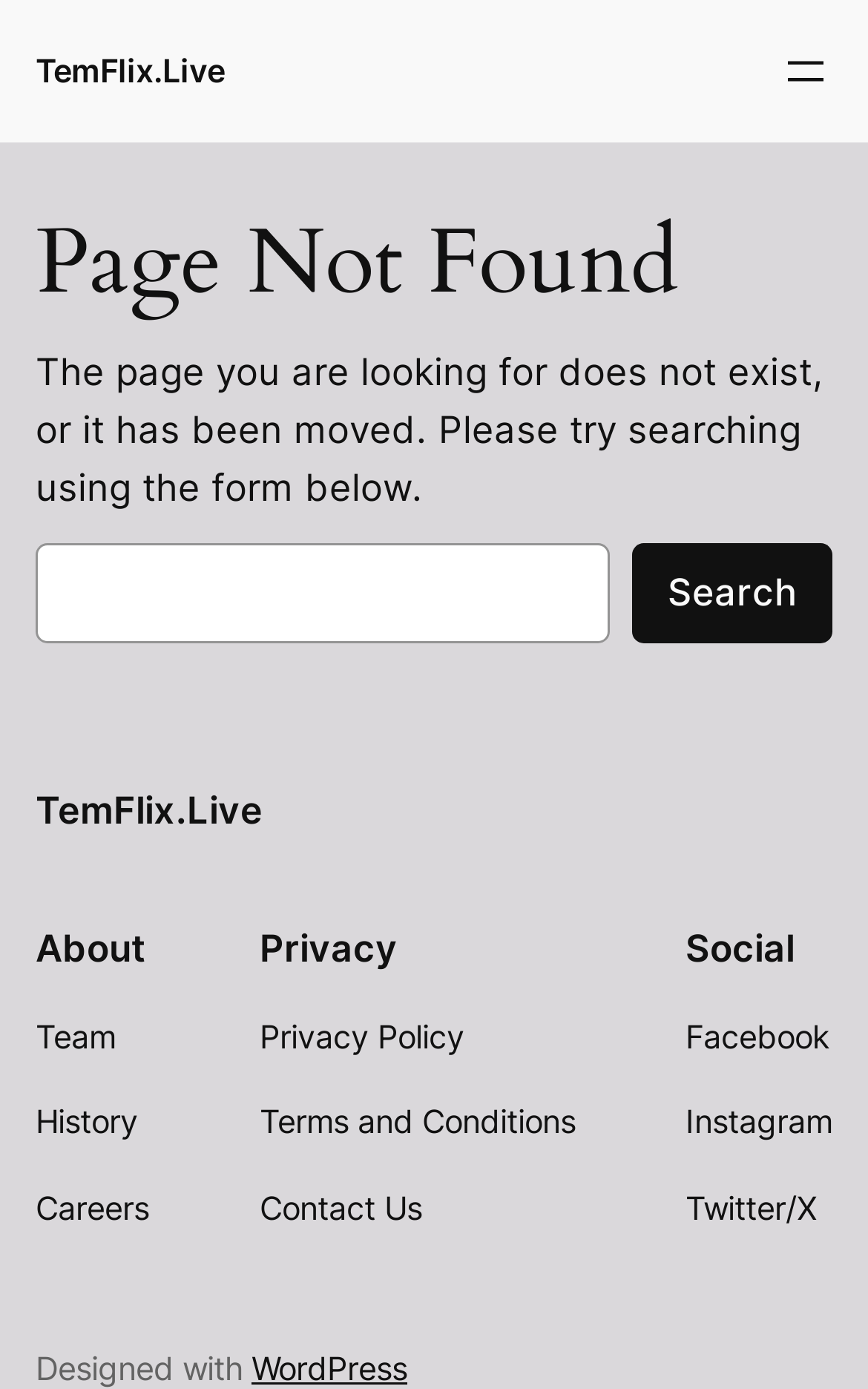Provide a thorough description of the webpage's content and layout.

This webpage is a "Page not found" error page from TemFlix.Live. At the top left, there is a link to TemFlix.Live. Next to it, on the top right, is a button to open a menu. 

Below the top section, there is a main content area that occupies most of the page. It starts with a heading "Page Not Found" followed by a paragraph of text explaining that the page the user is looking for does not exist or has been moved, and suggesting to use the search form below. 

Below the text, there is a search form with a label "Search", a search box, and a "Search" button. 

Further down, there are three sections: "About", "Privacy", and "Social". Each section has a heading and a list of links below it. The "About" section has links to "Team", "History", and "Careers". The "Privacy" section has links to "Privacy Policy", "Terms and Conditions", and "Contact Us". The "Social" section has links to "Facebook", "Instagram", and "Twitter/X". 

At the bottom of the page, there is a line of text "Designed with" followed by a link to "WordPress".